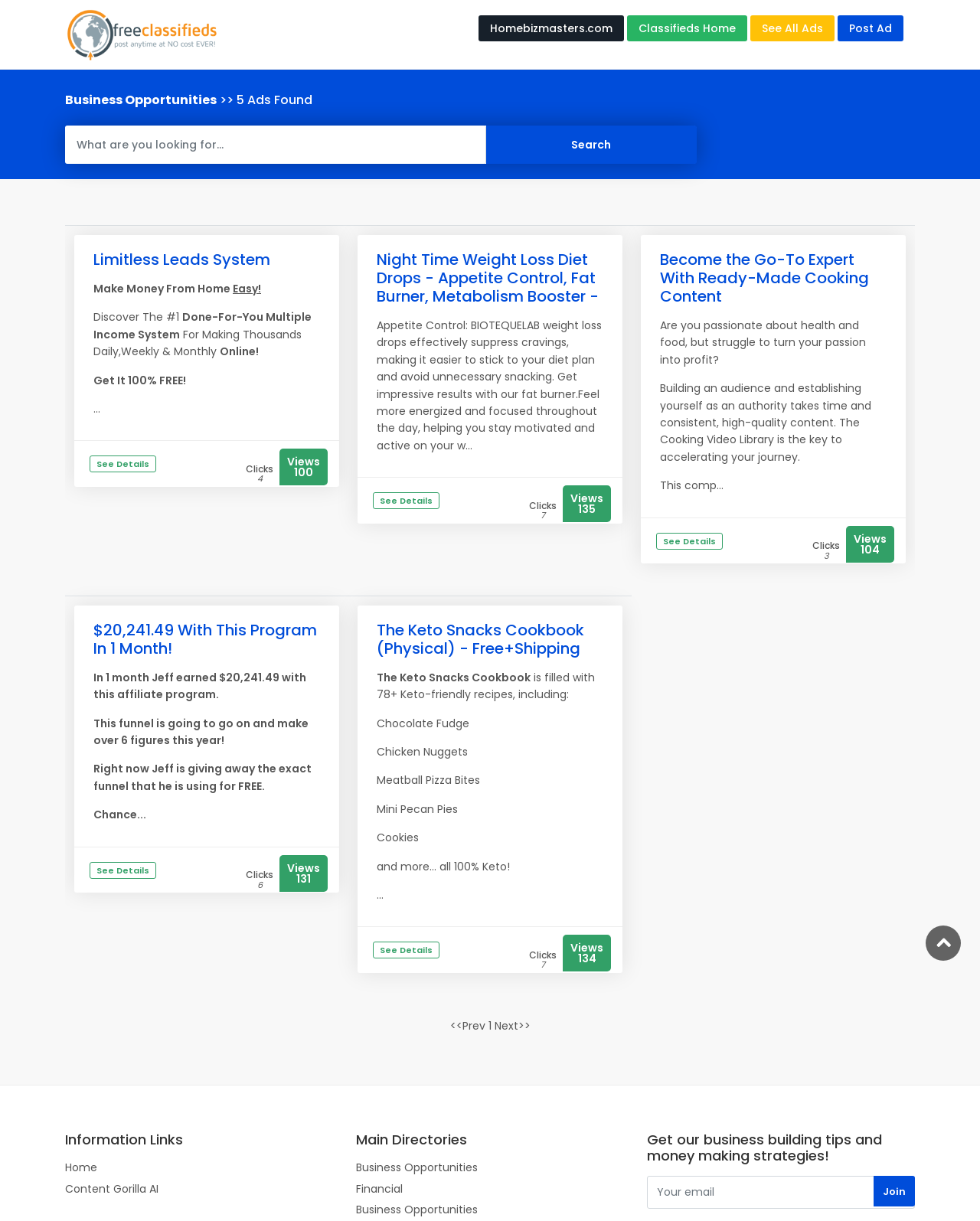Provide a thorough summary of the webpage.

The webpage is a classified ads platform, specifically focused on business opportunities. At the top, there is a navigation bar with links to "Homebizmasters.com", "Classifieds Home", "See All Ads", and "Post Ad". Below this, there is a main section with a heading that reads "Business Opportunities >> 5 Ads Found". 

On the left side of the main section, there is a search bar with a text box and a "Search" button. Below the search bar, there is a table displaying five classified ads. Each ad has a heading, a brief description, and links to "See Details" along with the number of clicks and views. The ads are related to business opportunities, such as making money online, weight loss, and cooking.

At the bottom of the main section, there is a pagination control with links to "Prev" and "Next" pages. Below this, there are three collapsible sections with headings "Information Links", "Main Directories", and "Get our business building tips and money making strategies!". The first section has links to "Home" and "Content Gorilla AI", while the second section has links to "Business Opportunities" and "Financial". The third section has a text box to enter an email address and a "Join" button to subscribe to business building tips and money-making strategies.

Overall, the webpage is a platform for users to browse and post classified ads related to business opportunities, with features for searching, pagination, and subscription to additional resources.